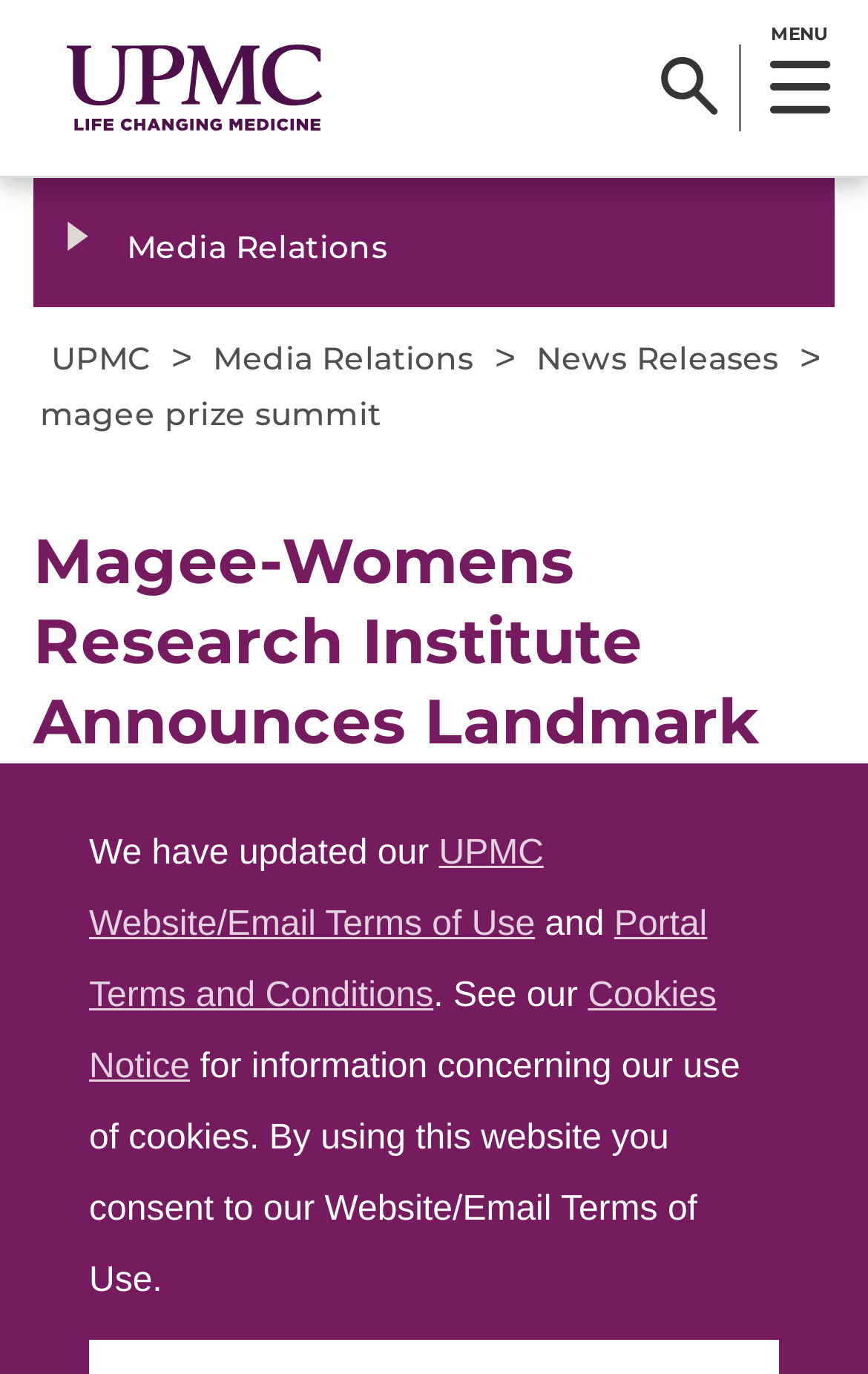Illustrate the webpage's structure and main components comprehensively.

The webpage is about Magee-Womens Research Institute announcing a landmark award to advance scientific discoveries in women's health. 

At the top of the page, there is a main navigation banner that spans the entire width of the page. Within this banner, there is a UPMC logo on the left side, accompanied by two buttons on the right side. 

Below the main navigation banner, there is a left navigation section that takes up the entire height of the page. This section contains a secondary navigation menu with a link to "Media Relations". 

To the right of the left navigation section, there is a breadcrumbs navigation section that displays the page's hierarchy. This section contains links to "UPMC", "Media Relations", and "News Releases", as well as a text "magee prize summit". 

The main content of the page is headed by a large title that announces the landmark award. Below the title, there is a date "9/26/2017" and a paragraph of text that starts with "PITTSBURGH, Sept. 26, 2017 -". 

At the bottom of the page, there is a section with links to "UPMC Website/Email Terms of Use", "Portal Terms and Conditions", and "Cookies Notice", along with a statement about the use of cookies on the website.